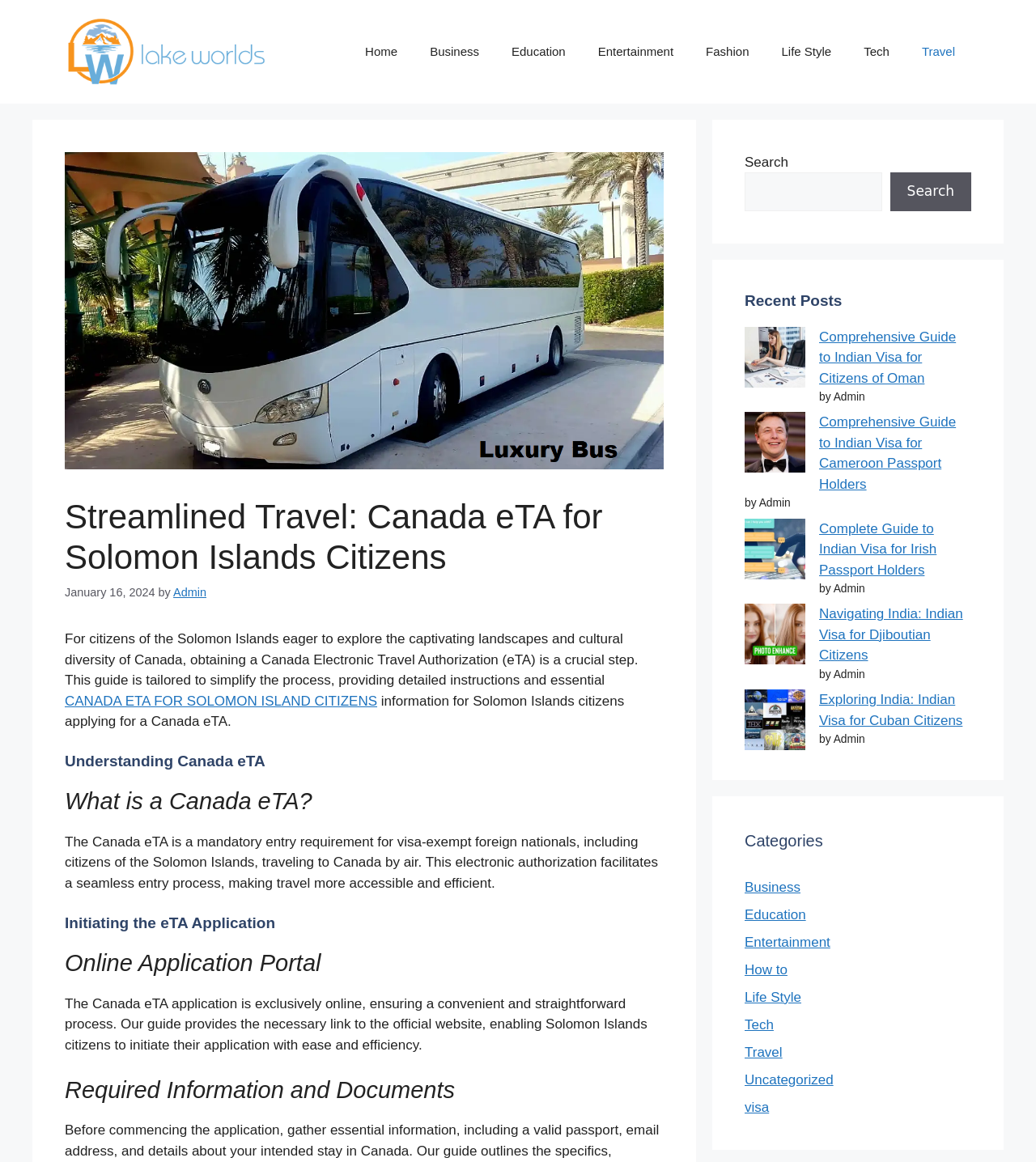Identify the bounding box coordinates for the region of the element that should be clicked to carry out the instruction: "Click on the 'Travel' category". The bounding box coordinates should be four float numbers between 0 and 1, i.e., [left, top, right, bottom].

[0.874, 0.024, 0.938, 0.065]